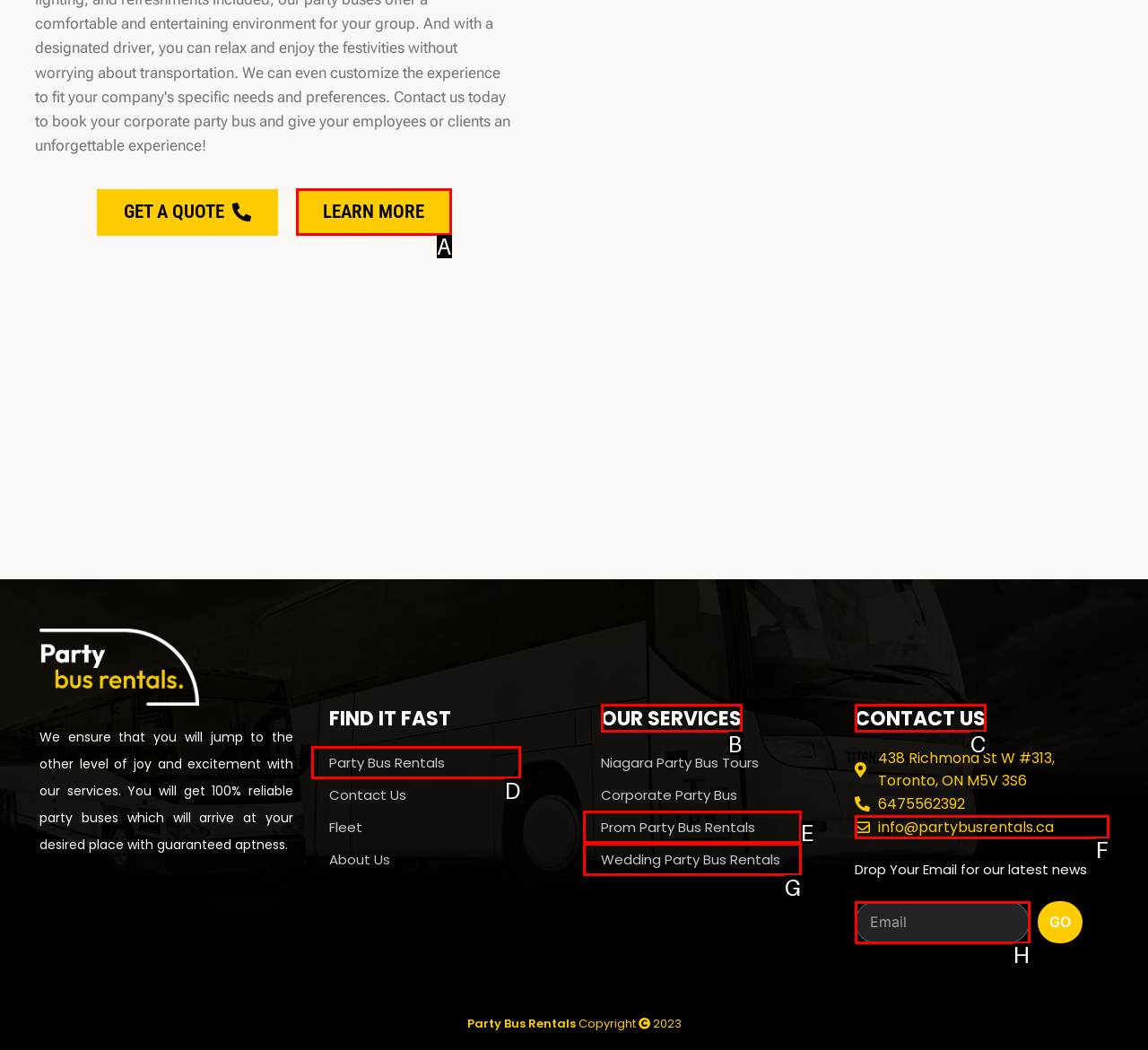Select the letter of the UI element you need to click to complete this task: Click on the Road House [2024] – Jake Gyllenhaal, Daniela Melchior, Conor McGregor link.

None